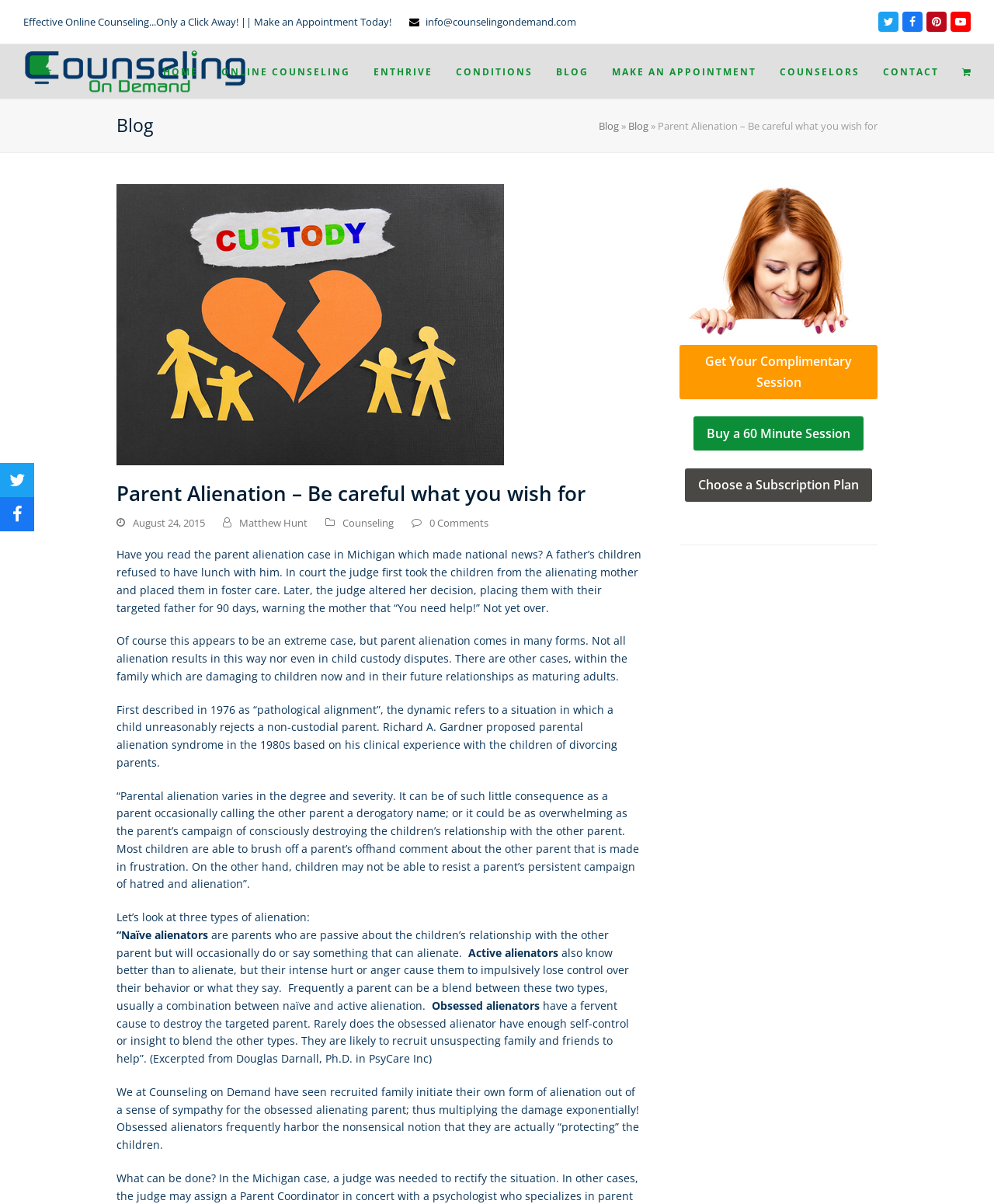Kindly determine the bounding box coordinates for the area that needs to be clicked to execute this instruction: "Click on the 'MAKE AN APPOINTMENT' link".

[0.604, 0.043, 0.773, 0.075]